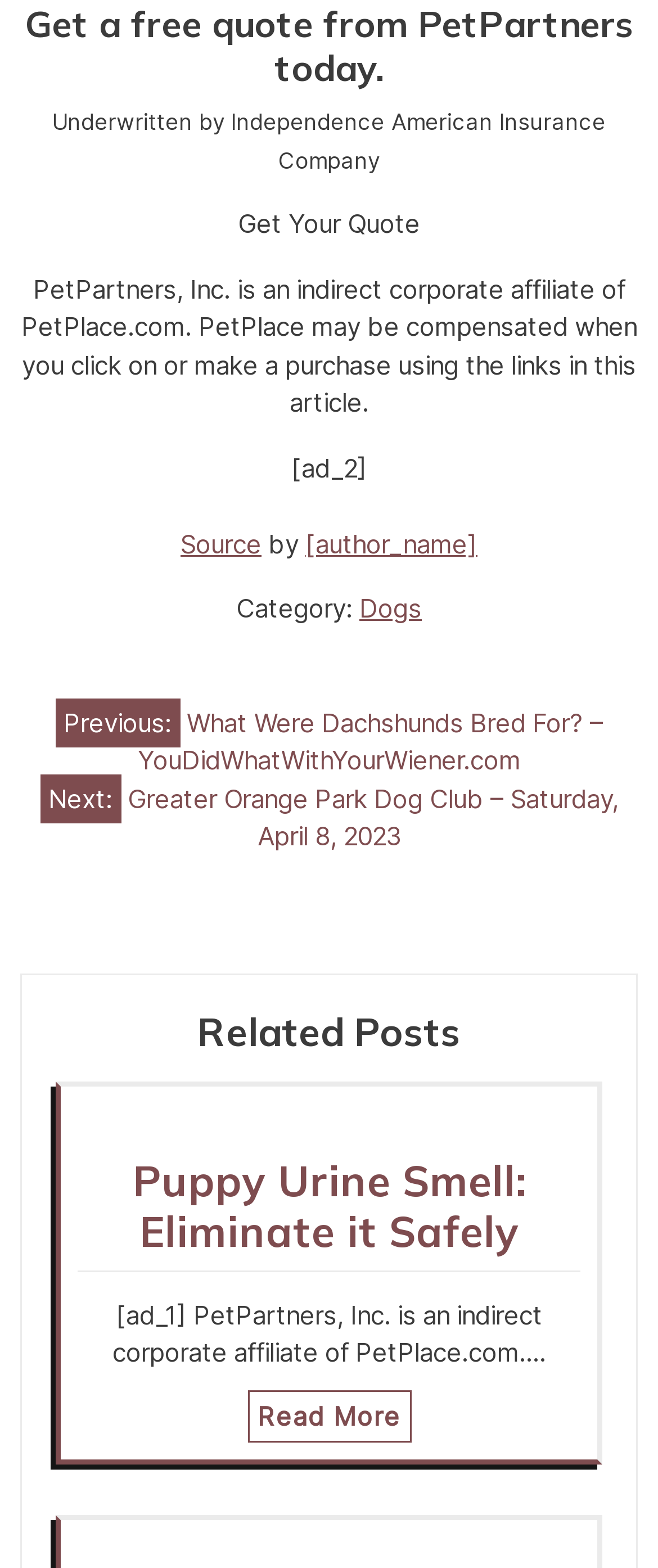What is the category of the article?
Provide an in-depth answer to the question, covering all aspects.

I found the answer by looking at the link element with the text 'Dogs' which is located near the middle of the webpage, under the 'Category:' label.